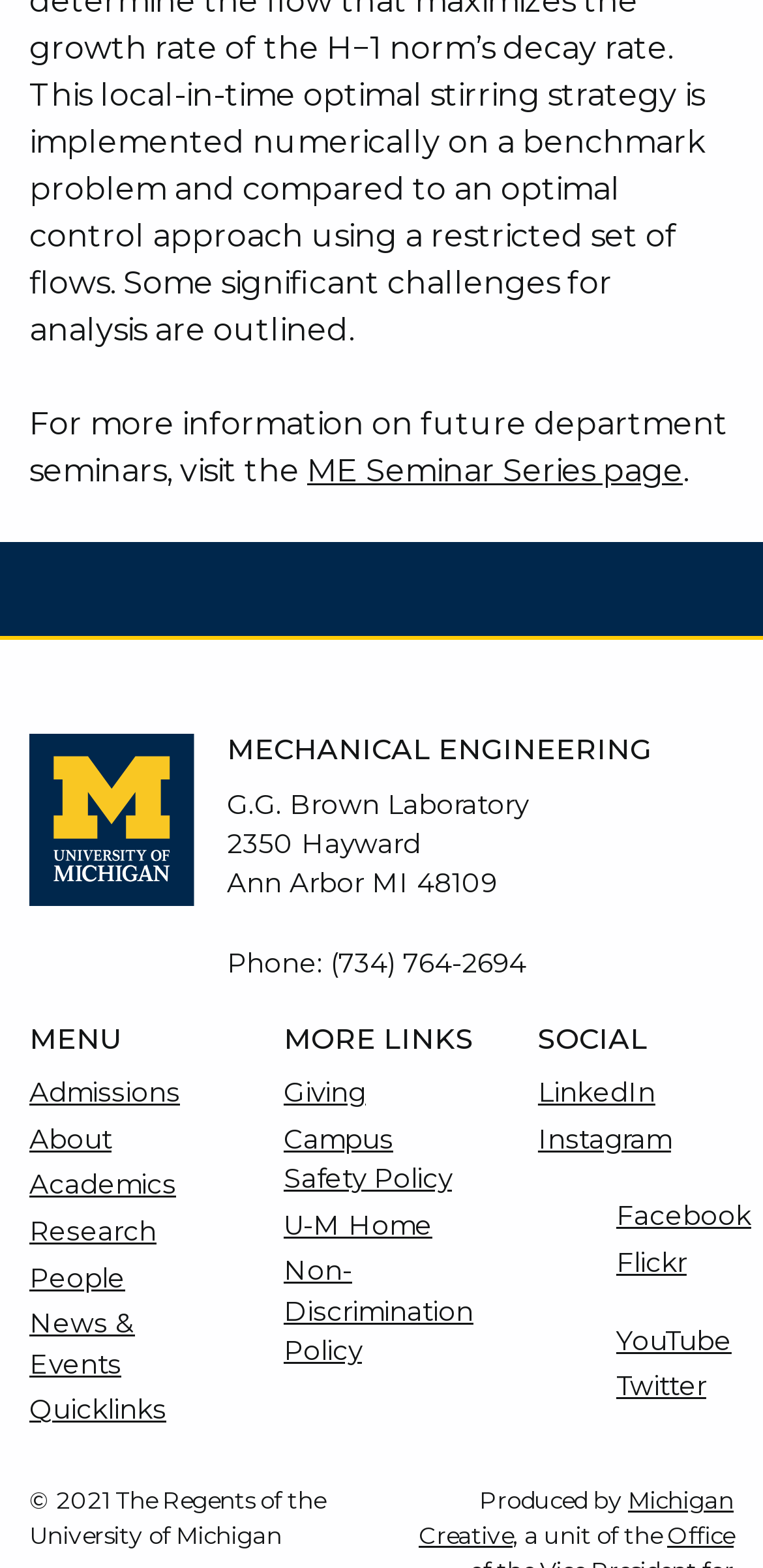Can you show the bounding box coordinates of the region to click on to complete the task described in the instruction: "go to Admissions"?

[0.038, 0.687, 0.236, 0.707]